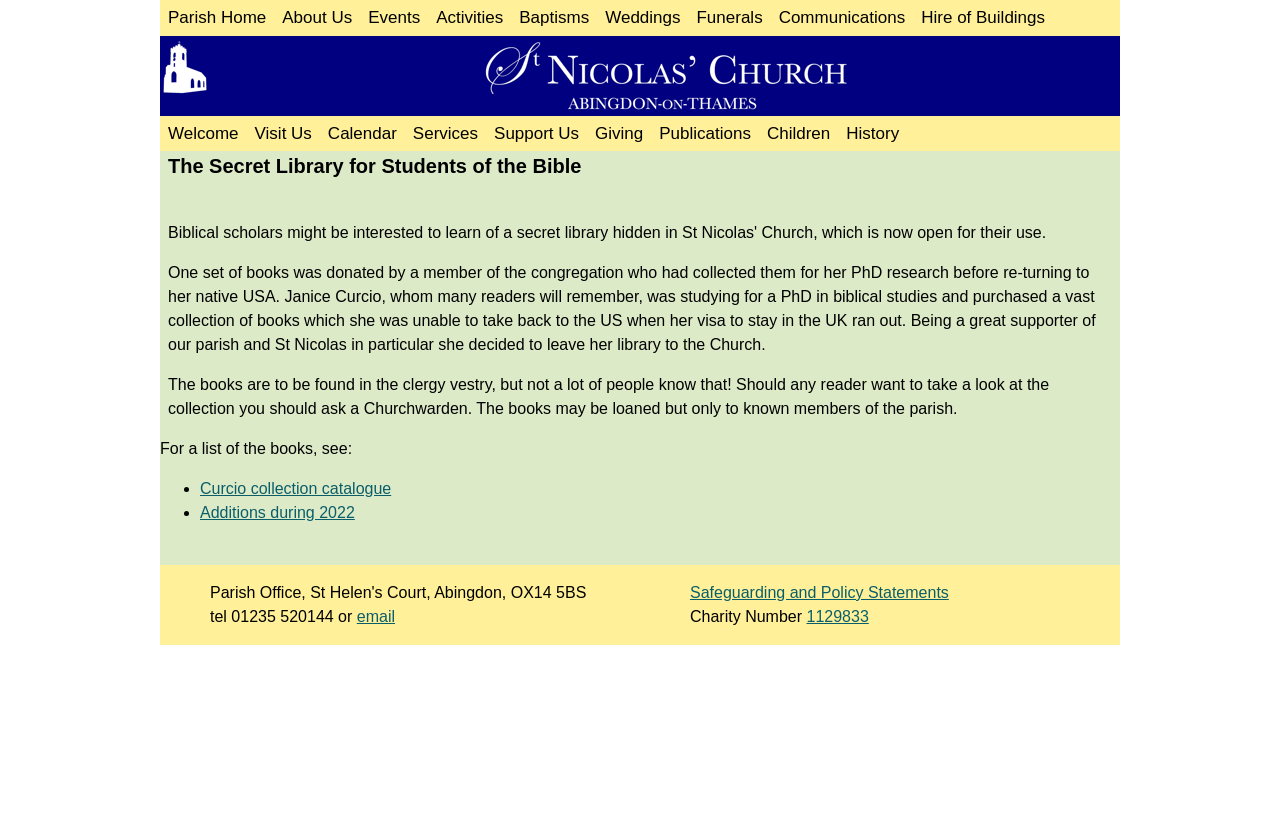Give a full account of the webpage's elements and their arrangement.

The webpage is about a church library, with a prominent church logo and name displayed at the top. Below the logo, there are two rows of links. The first row has links to various sections of the parish, including "Parish Home", "About Us", "Events", and more. The second row has links to specific topics, such as "Welcome", "Visit Us", "Calendar", and "Services".

Below these links, there is a main section that takes up most of the page. It has a heading that reads "The Secret Library for Students of the Bible". This section contains two paragraphs of text that describe the origin of the library, which was donated by a member of the congregation who had collected books for her PhD research. The text explains that the books are stored in the clergy vestry and can be loaned to known members of the parish.

Underneath the text, there is a section that lists the books in the library, with links to the "Curcio collection catalogue" and "Additions during 2022". At the bottom of the page, there is a section with contact information, including a phone number and an email link. Additionally, there are links to "Safeguarding and Policy Statements" and the charity number of the church.